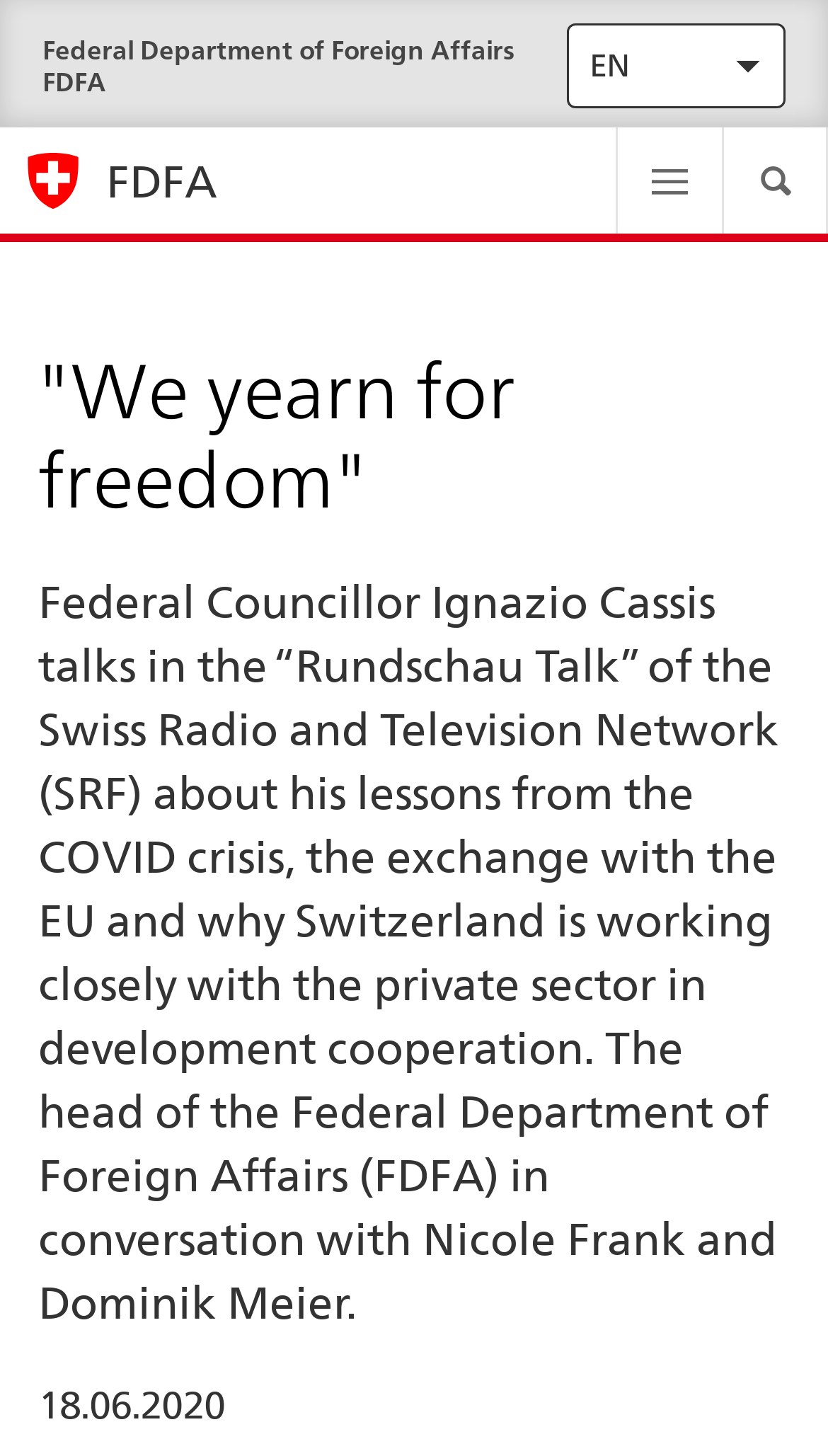What is the name of the radio and television network?
Based on the image, give a one-word or short phrase answer.

SRF